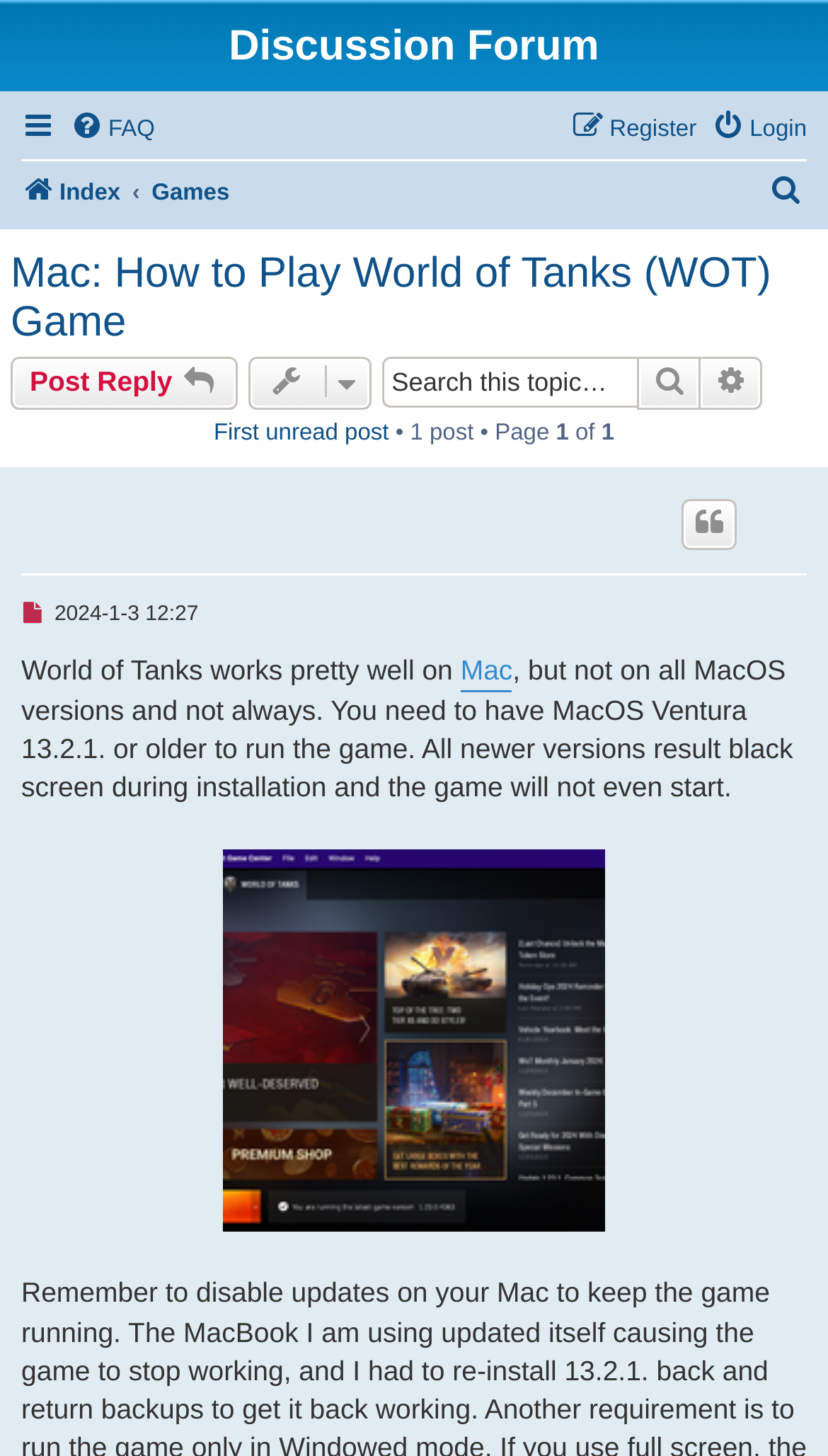Identify the bounding box coordinates of the part that should be clicked to carry out this instruction: "Read more about the news from The Register-Guard".

None